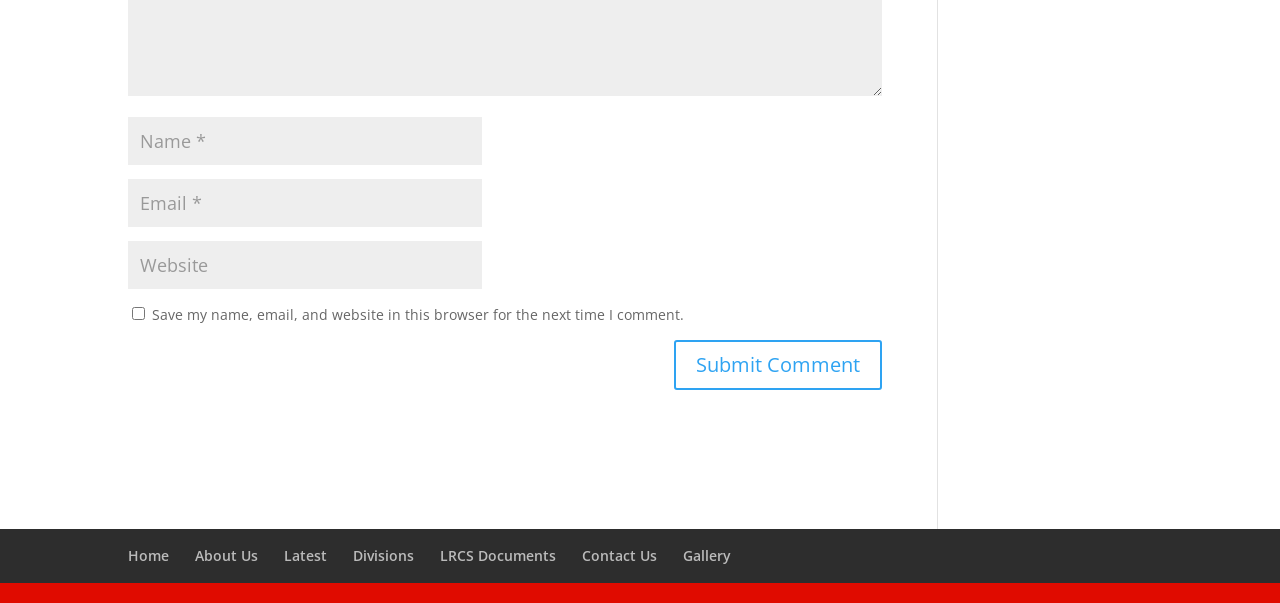Look at the image and answer the question in detail:
What is the purpose of the first textbox?

The first textbox has a label 'Name *' and is required, indicating that it is used to enter the user's name.